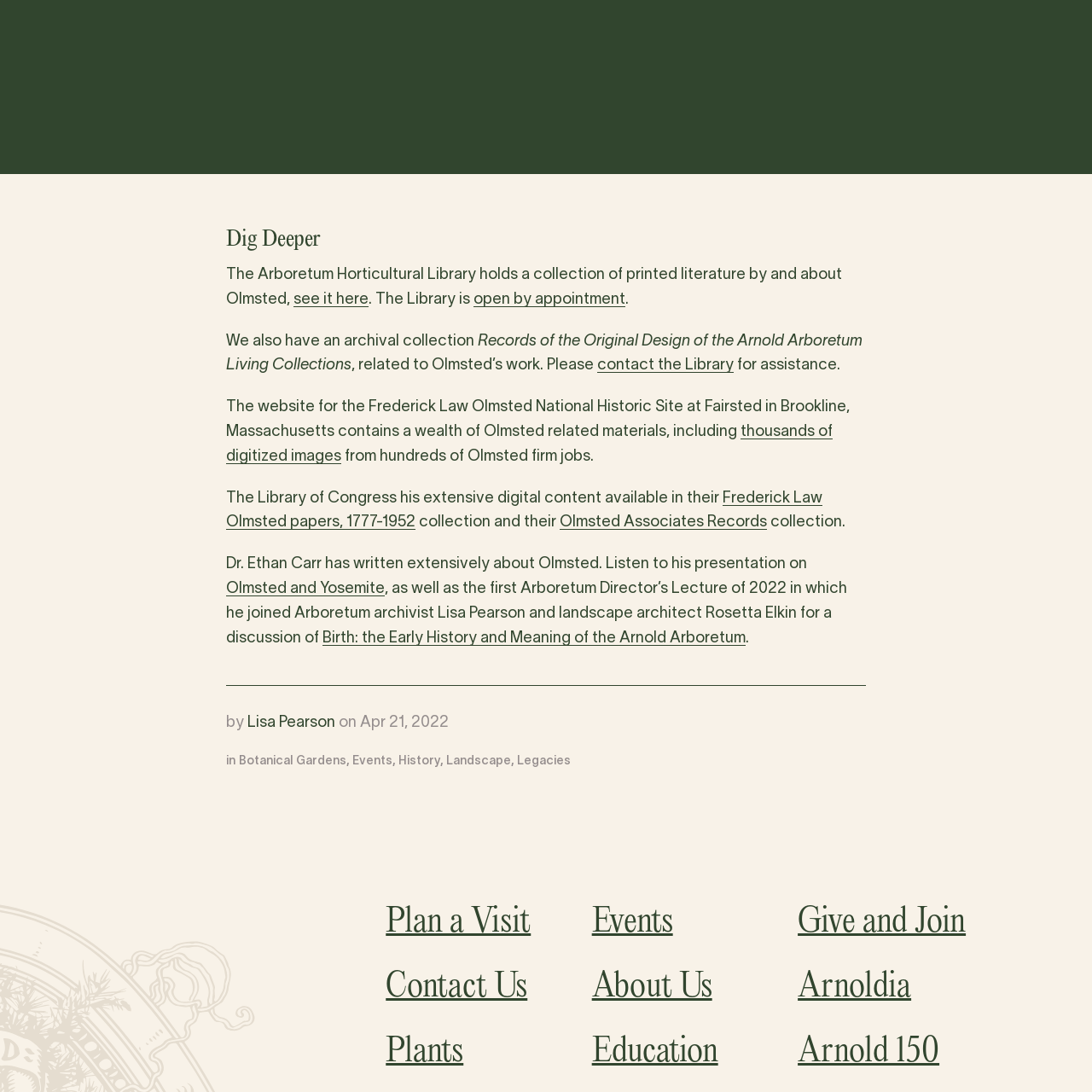Highlight the bounding box of the UI element that corresponds to this description: "Give and Join".

[0.731, 0.826, 0.884, 0.862]